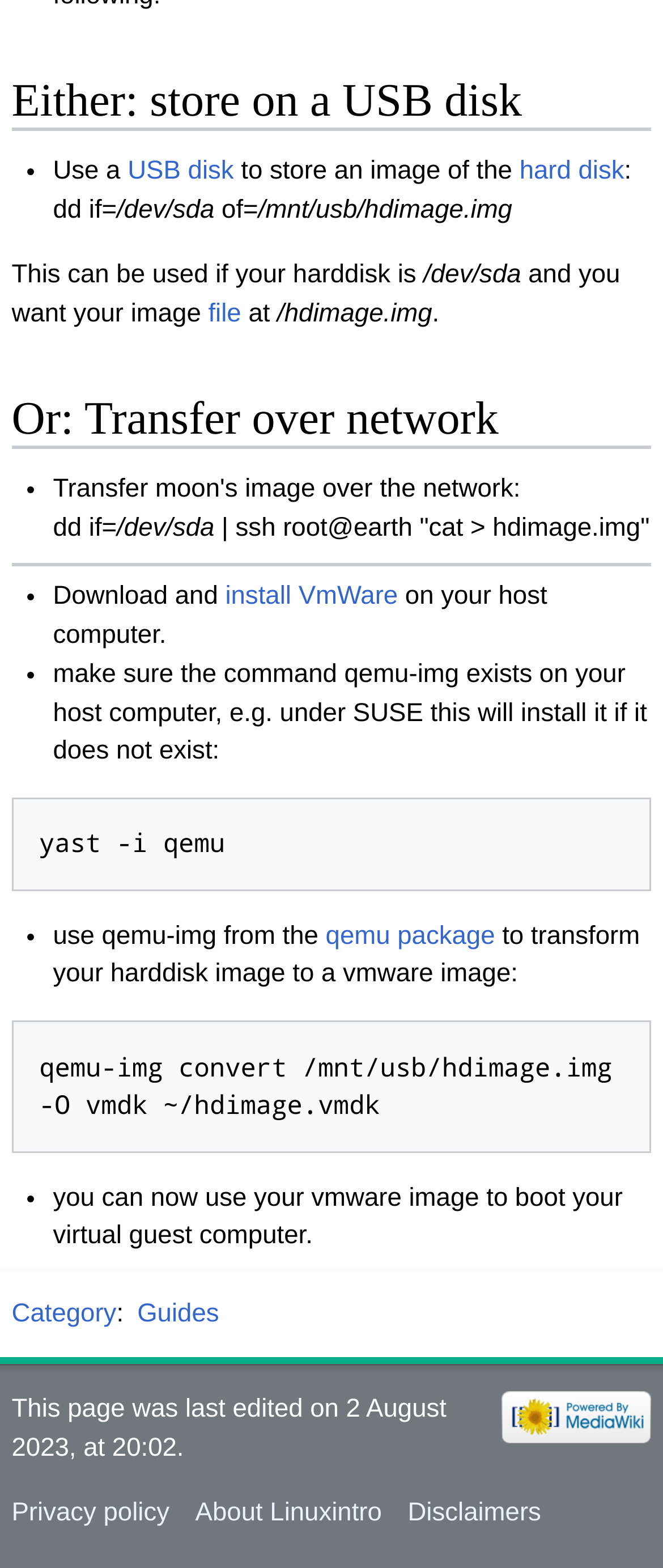Use a single word or phrase to answer this question: 
What is the alternative to using a USB disk?

Transfer over network